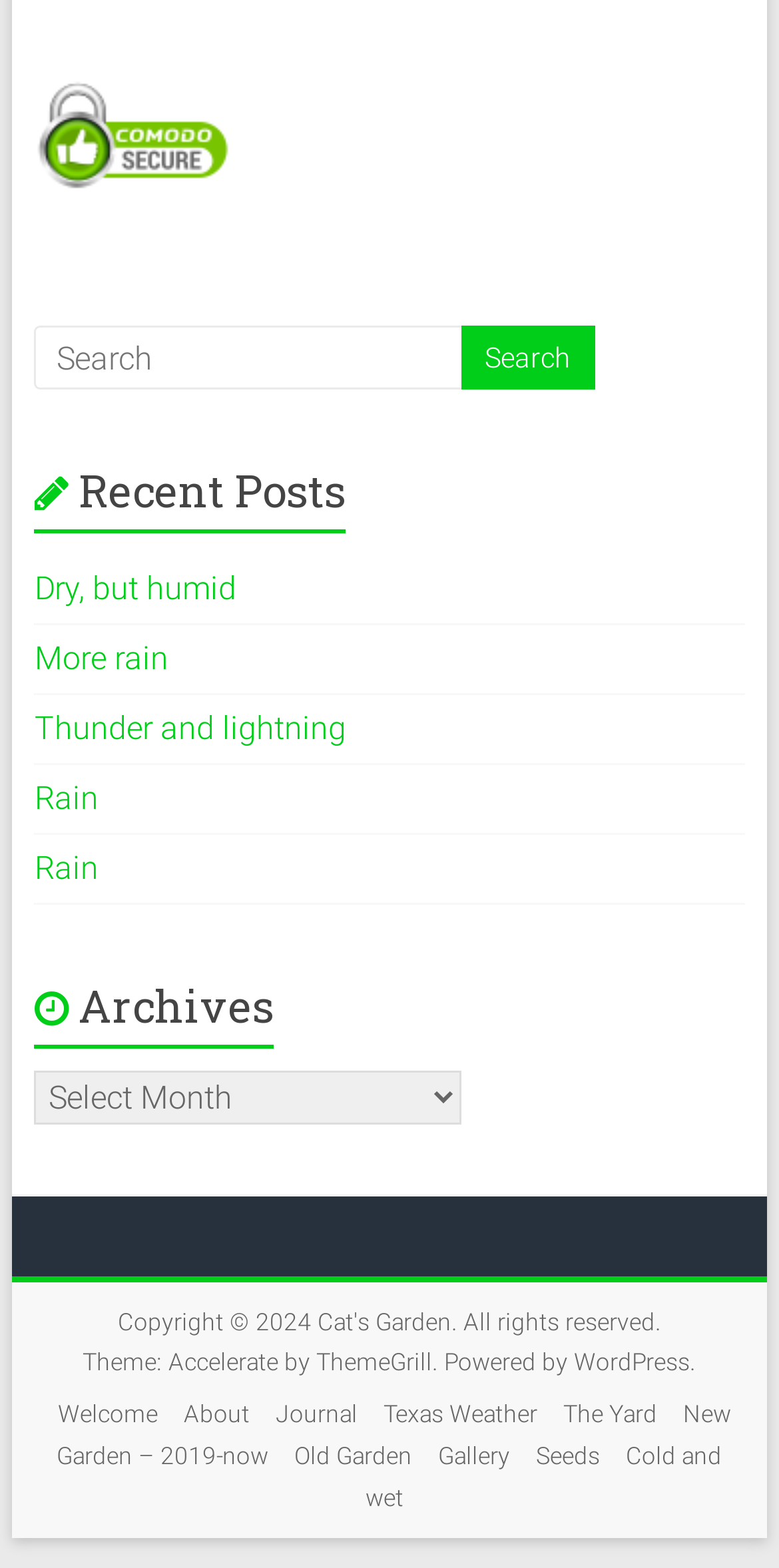What is the copyright year of this website?
Examine the image closely and answer the question with as much detail as possible.

I looked at the footer section, where it says 'Copyright © 2024', and found the copyright year to be 2024.